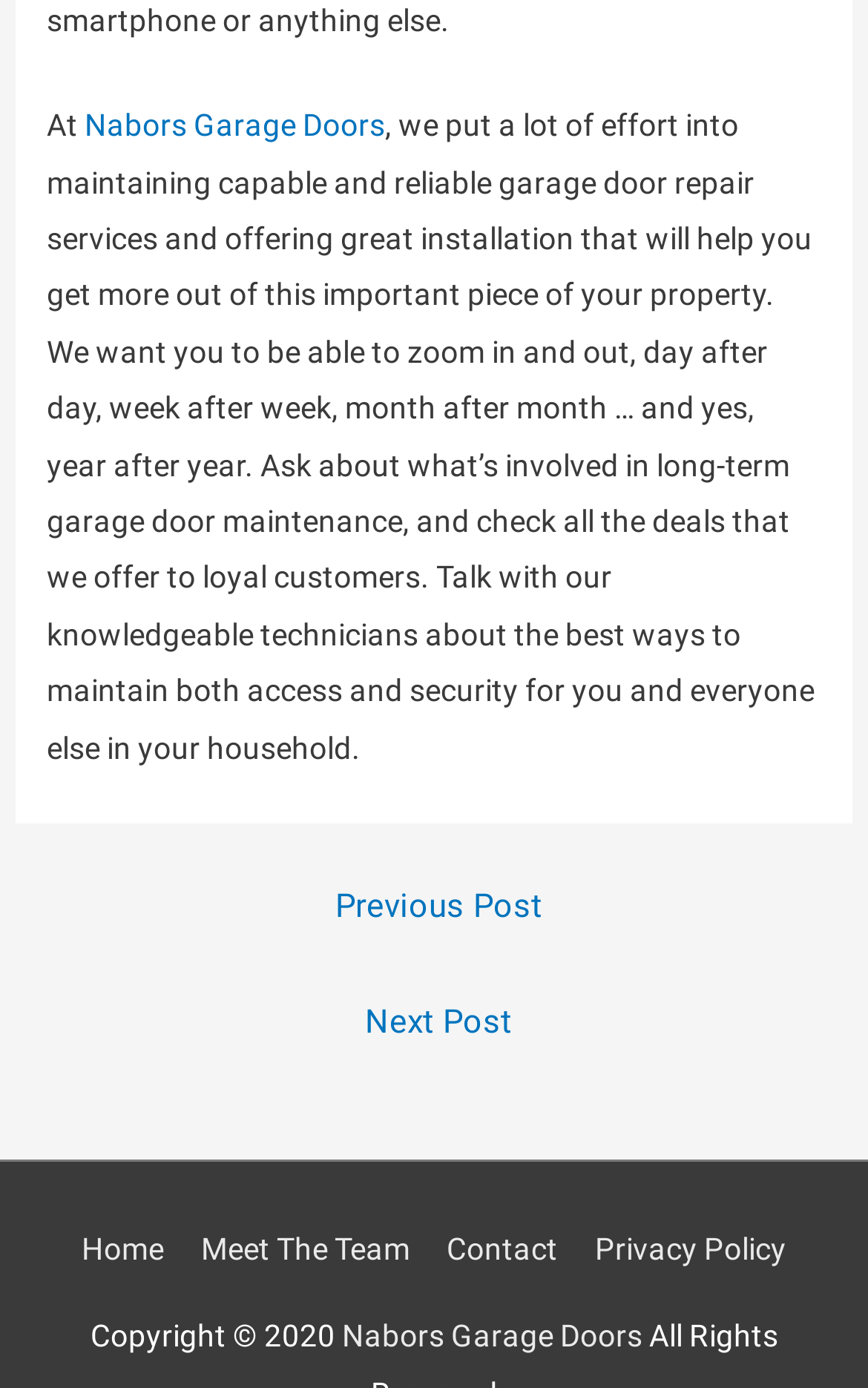Please identify the bounding box coordinates of the element I need to click to follow this instruction: "go to home page".

[0.076, 0.887, 0.206, 0.913]